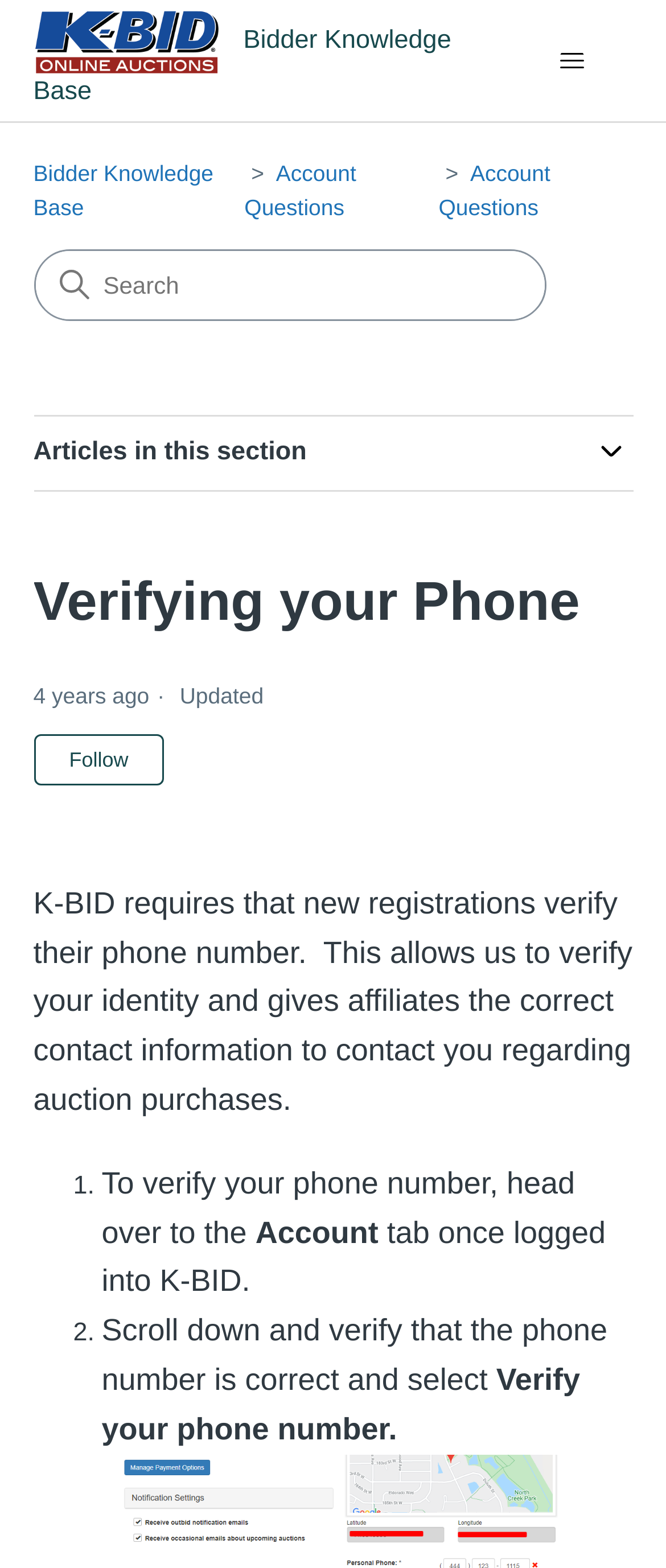Could you indicate the bounding box coordinates of the region to click in order to complete this instruction: "Toggle navigation menu".

[0.768, 0.021, 0.95, 0.056]